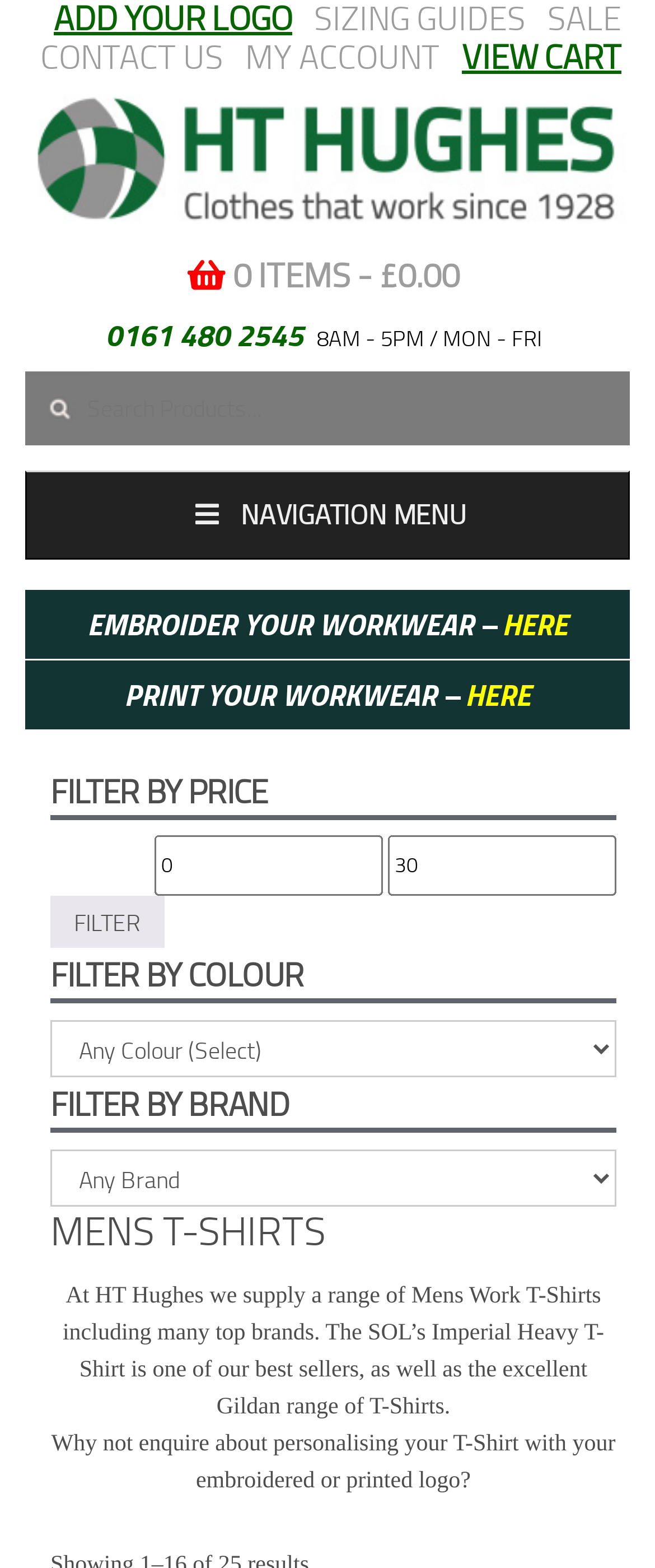Explain in detail what you observe on this webpage.

The webpage is about Mens Work T-Shirts on HT Hughes Workwear. At the top, there are three links: "CONTACT US", "MY ACCOUNT", and "VIEW CART", aligned horizontally. Below them, there is a search bar with a placeholder text "Search Products...". To the right of the search bar, there is a navigation menu button.

On the left side of the page, there are several sections. The first section has links to "EMBROIDER YOUR WORKWEAR" and "PRINT YOUR WORKWEAR" with a dash in between. The second section has a filter by price feature, where users can input minimum and maximum prices. There is also a "FILTER" button below the input fields. The third section allows users to filter by color, and the fourth section allows users to filter by brand, both using dropdown menus.

The main content of the page is headed by "MENS T-SHIRTS" and has a brief description of the products offered, including top brands like SOL's Imperial Heavy T-Shirt and Gildan range of T-Shirts. Below the description, there is a call-to-action to enquire about personalizing T-Shirts with embroidered or printed logos.